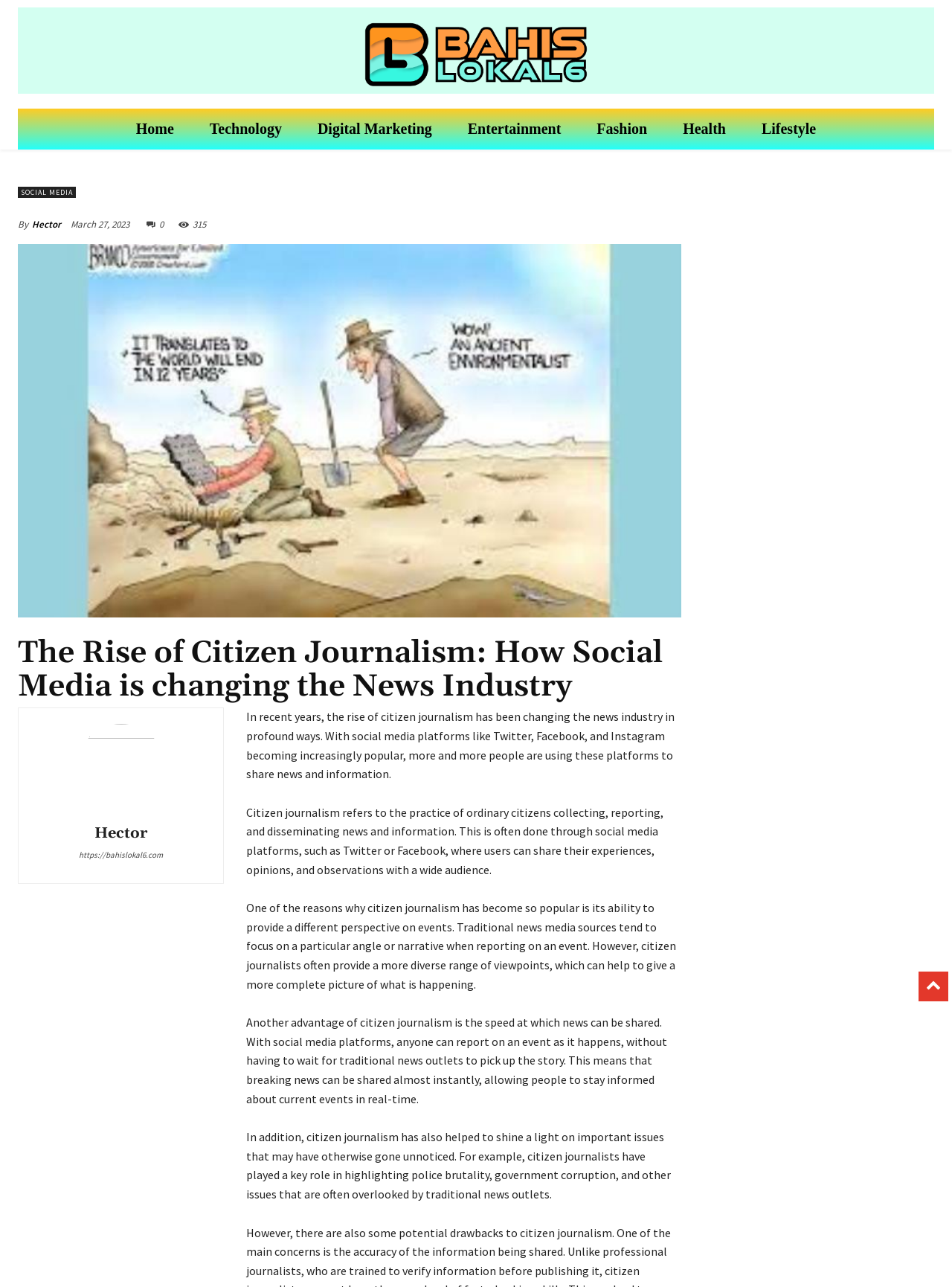How many views does the article have?
Using the information presented in the image, please offer a detailed response to the question.

The number of views can be found by looking at the static text '315' which appears next to the icon ' 0'. This suggests that the article has 315 views.